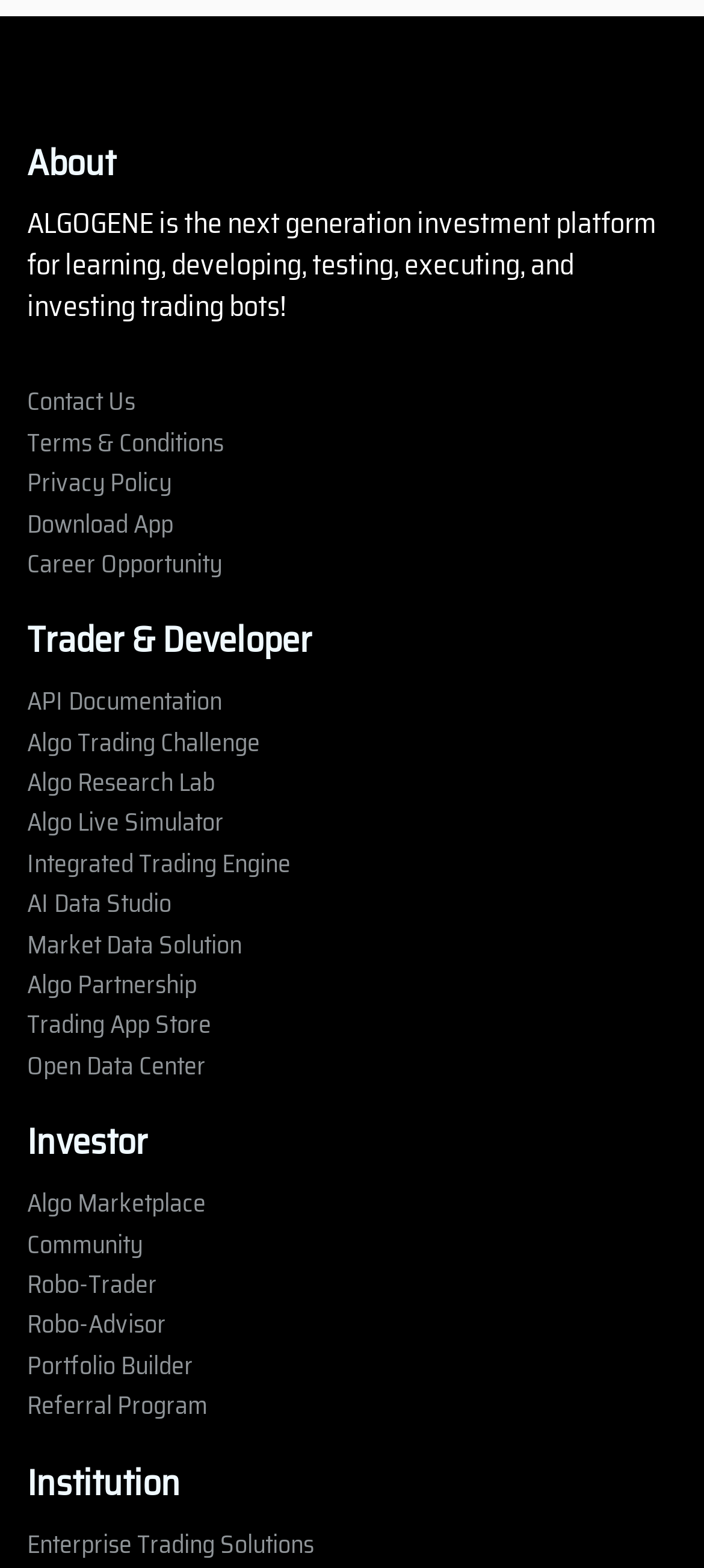Identify the bounding box for the element characterized by the following description: "Community".

[0.038, 0.78, 0.203, 0.806]